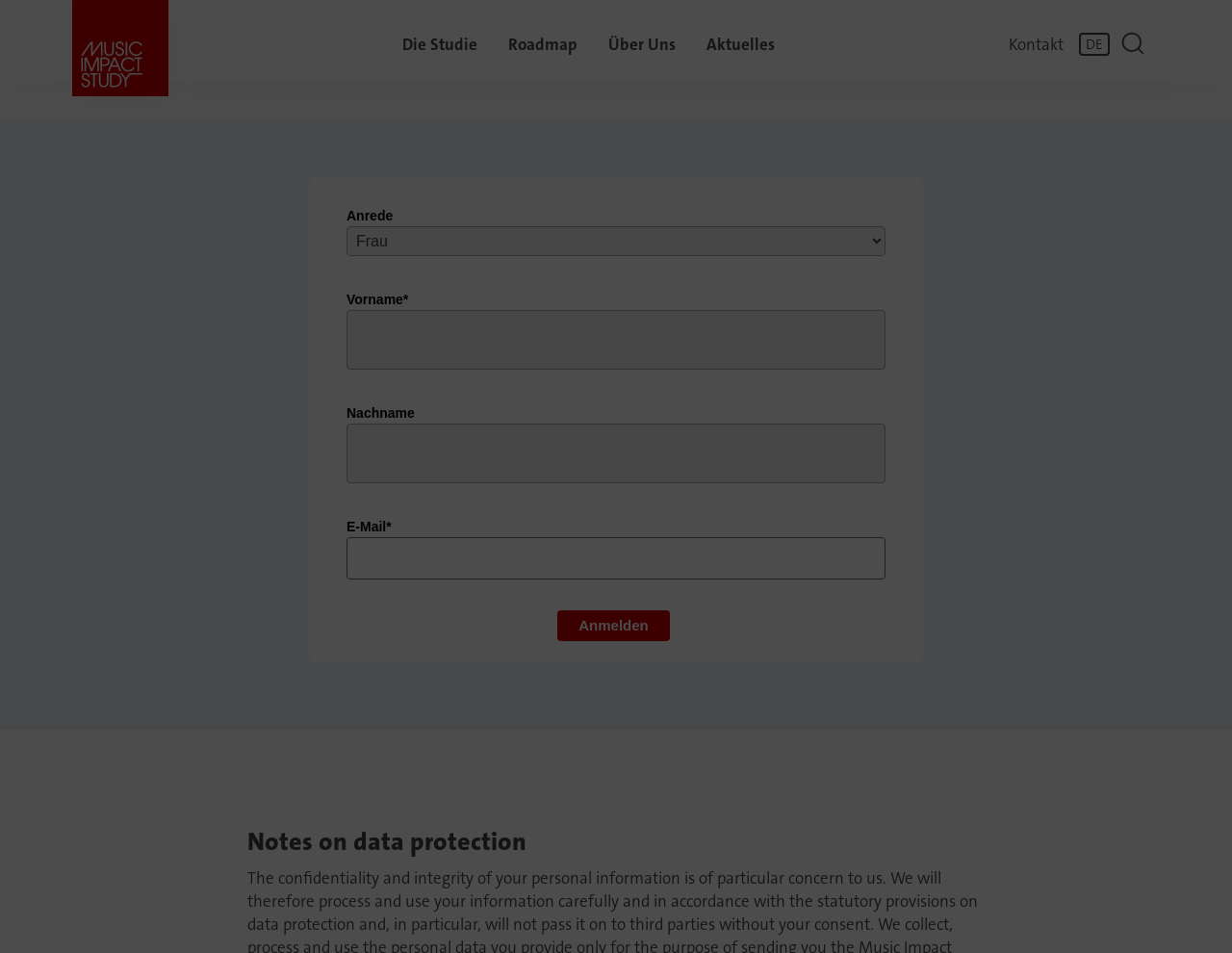Identify the bounding box coordinates of the region I need to click to complete this instruction: "Choose a title".

[0.281, 0.237, 0.719, 0.269]